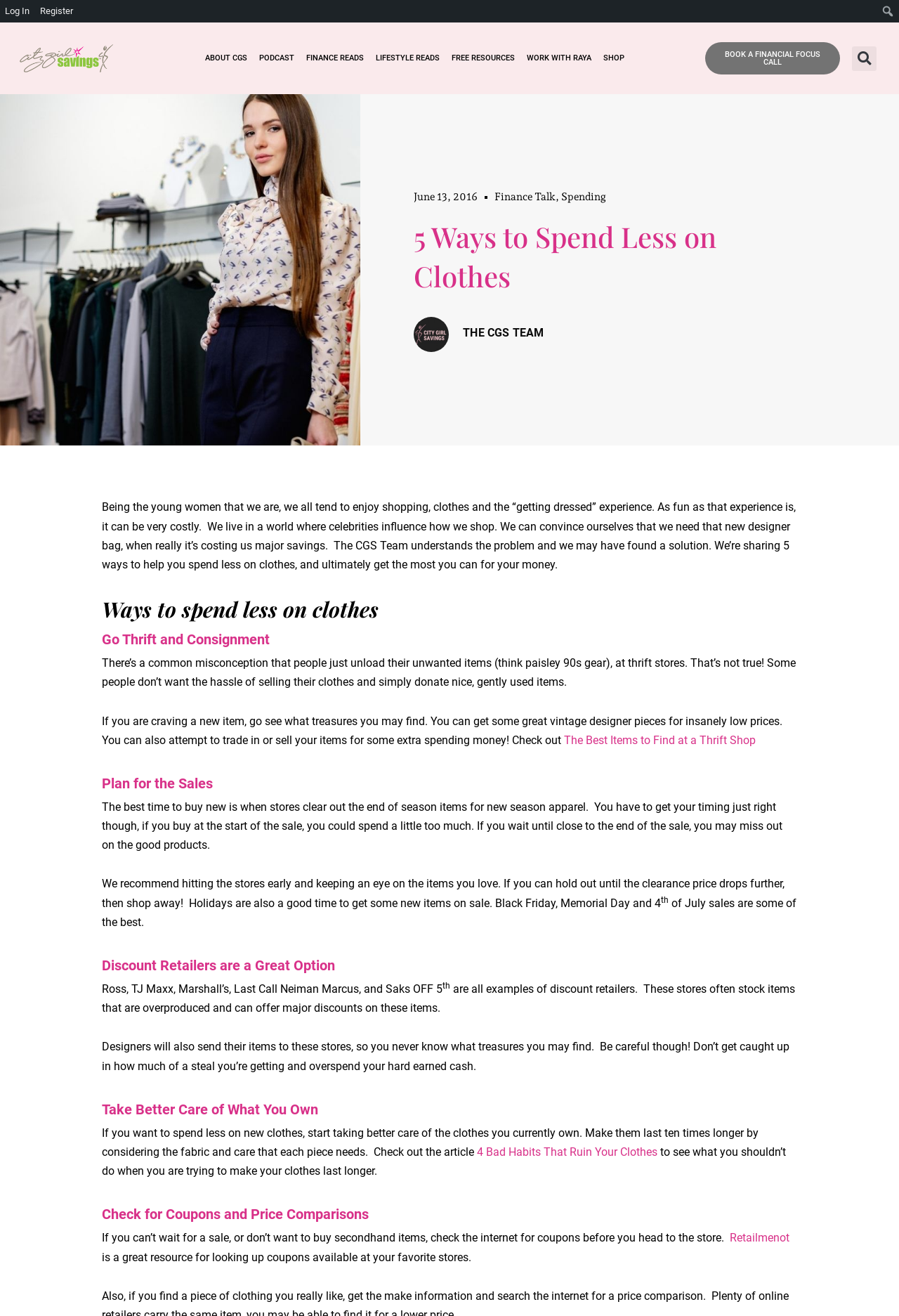Locate the bounding box coordinates of the clickable region to complete the following instruction: "Search this website."

None